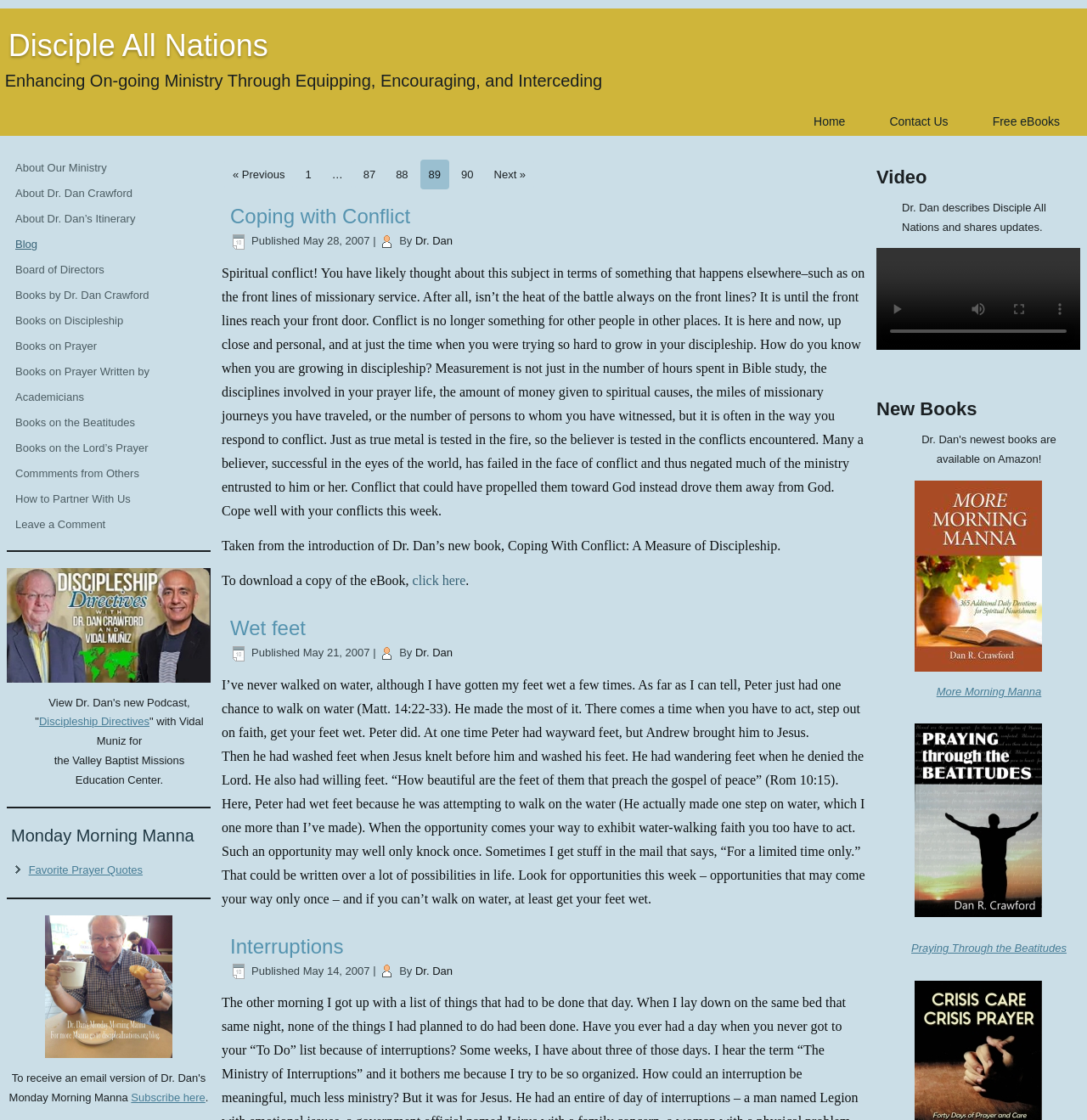Identify the primary heading of the webpage and provide its text.

Disciple All Nations